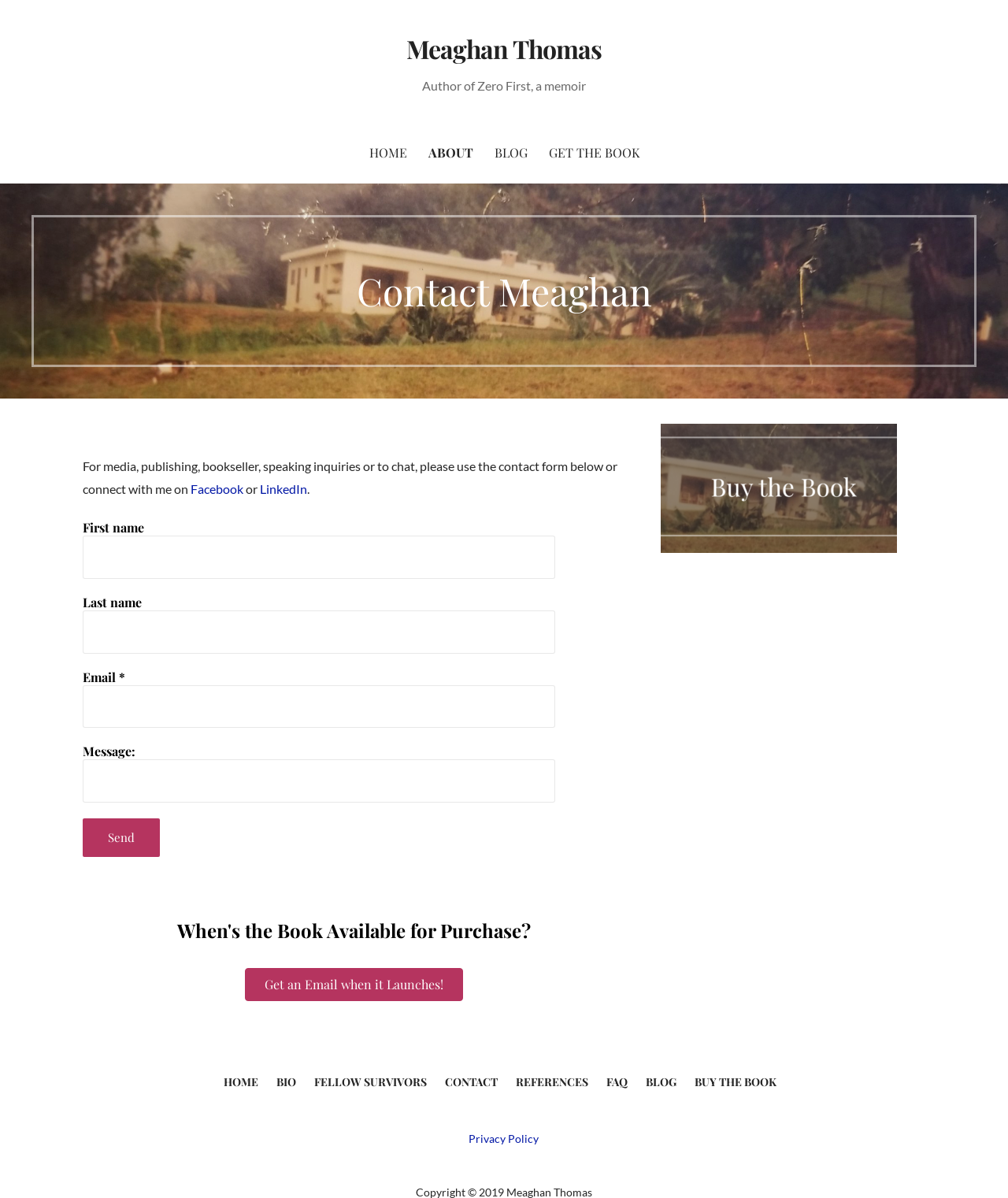Where can you get updates on the book's availability?
Carefully analyze the image and provide a detailed answer to the question.

There is a link 'Get an Email when it Launches!' below the heading 'When's the Book Available for Purchase?' which allows you to sign up for updates on the book's availability.